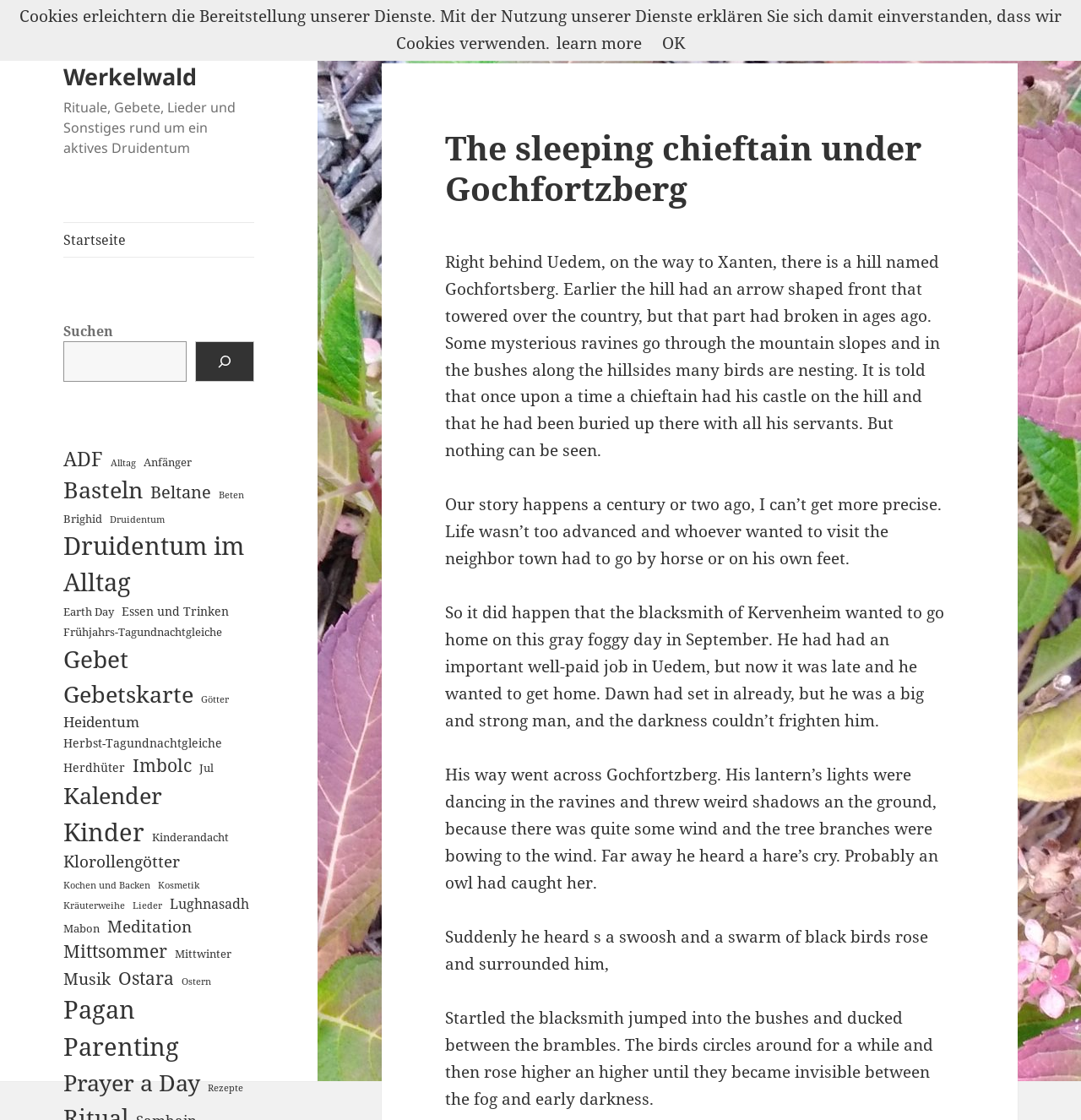Determine the bounding box coordinates of the clickable element to complete this instruction: "Go to Startseite". Provide the coordinates in the format of four float numbers between 0 and 1, [left, top, right, bottom].

[0.059, 0.199, 0.235, 0.229]